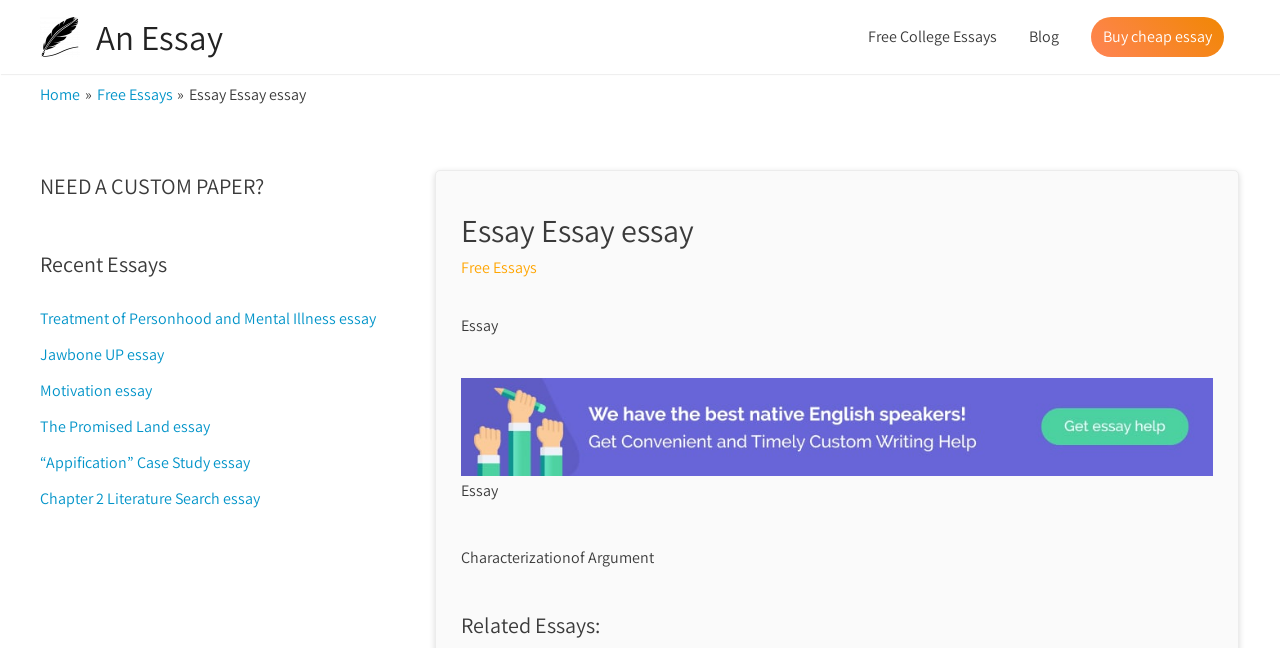Find the bounding box coordinates of the element to click in order to complete this instruction: "Click on 'An Essay' link". The bounding box coordinates must be four float numbers between 0 and 1, denoted as [left, top, right, bottom].

[0.031, 0.039, 0.062, 0.071]